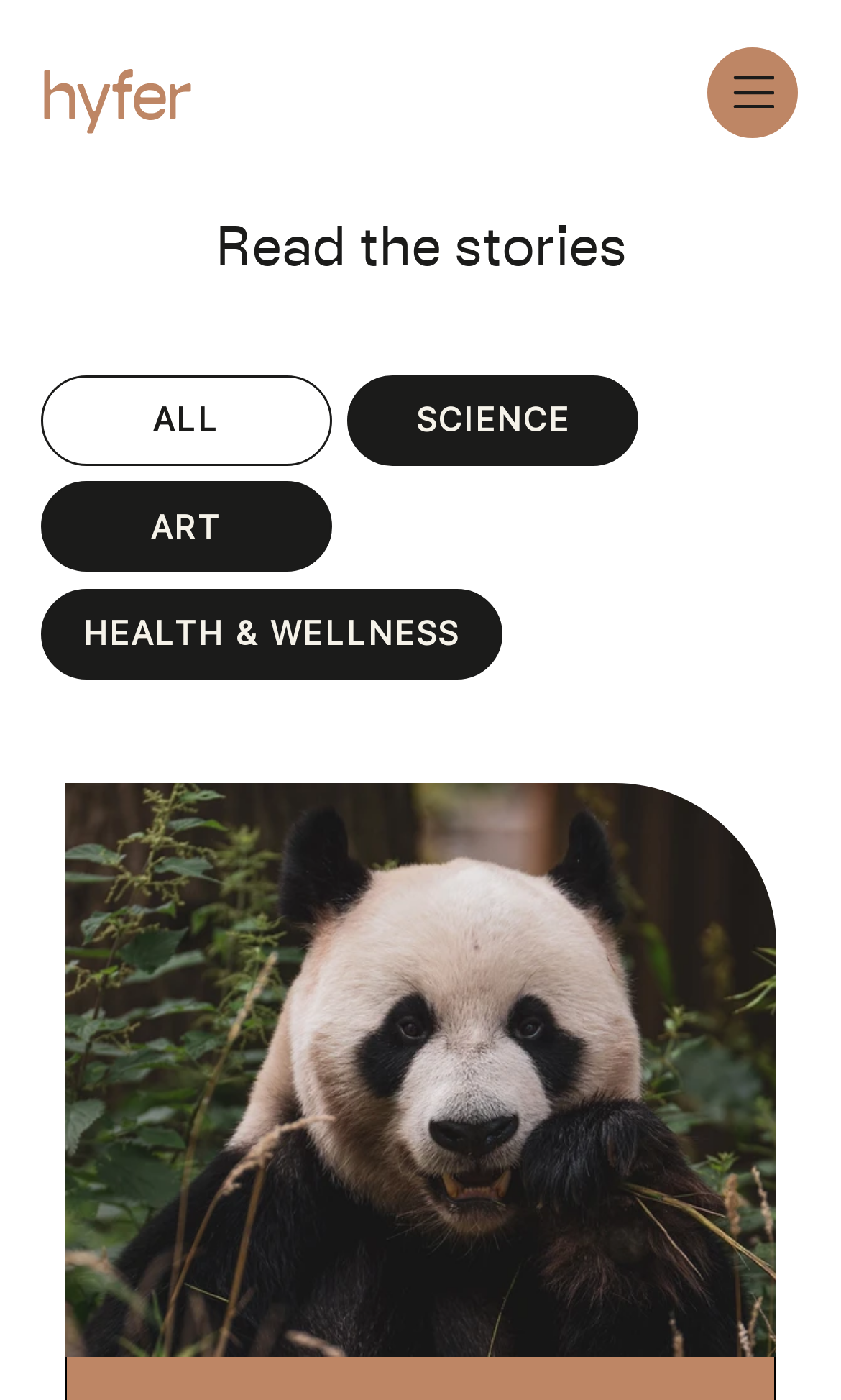Respond with a single word or short phrase to the following question: 
How many categories of stories are there?

4